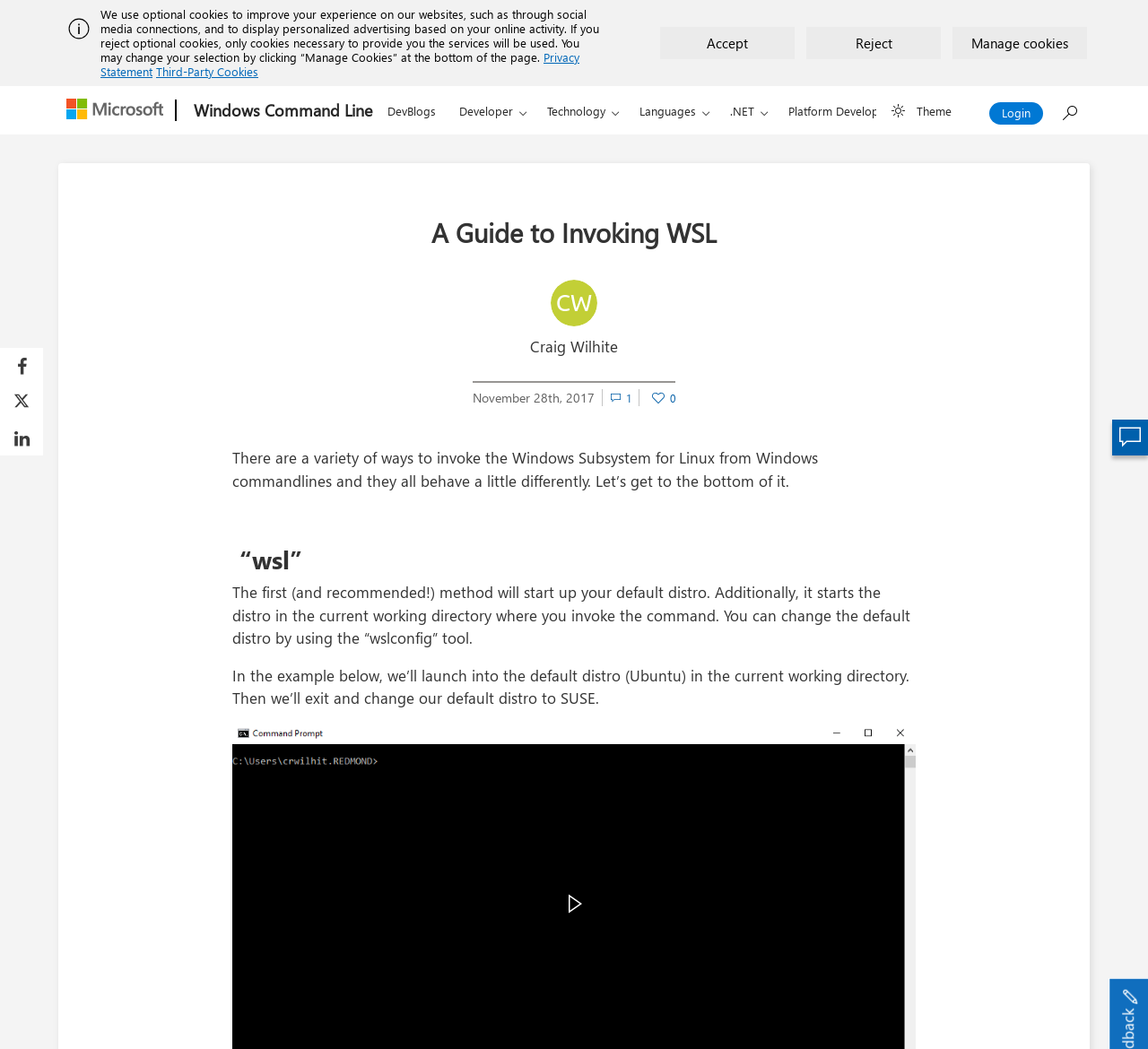Given the element description, predict the bounding box coordinates in the format (top-left x, top-left y, bottom-right x, bottom-right y), using floating point numbers between 0 and 1: parent_node: “wsl” aria-label="Copy Post URL"

[0.271, 0.527, 0.293, 0.546]